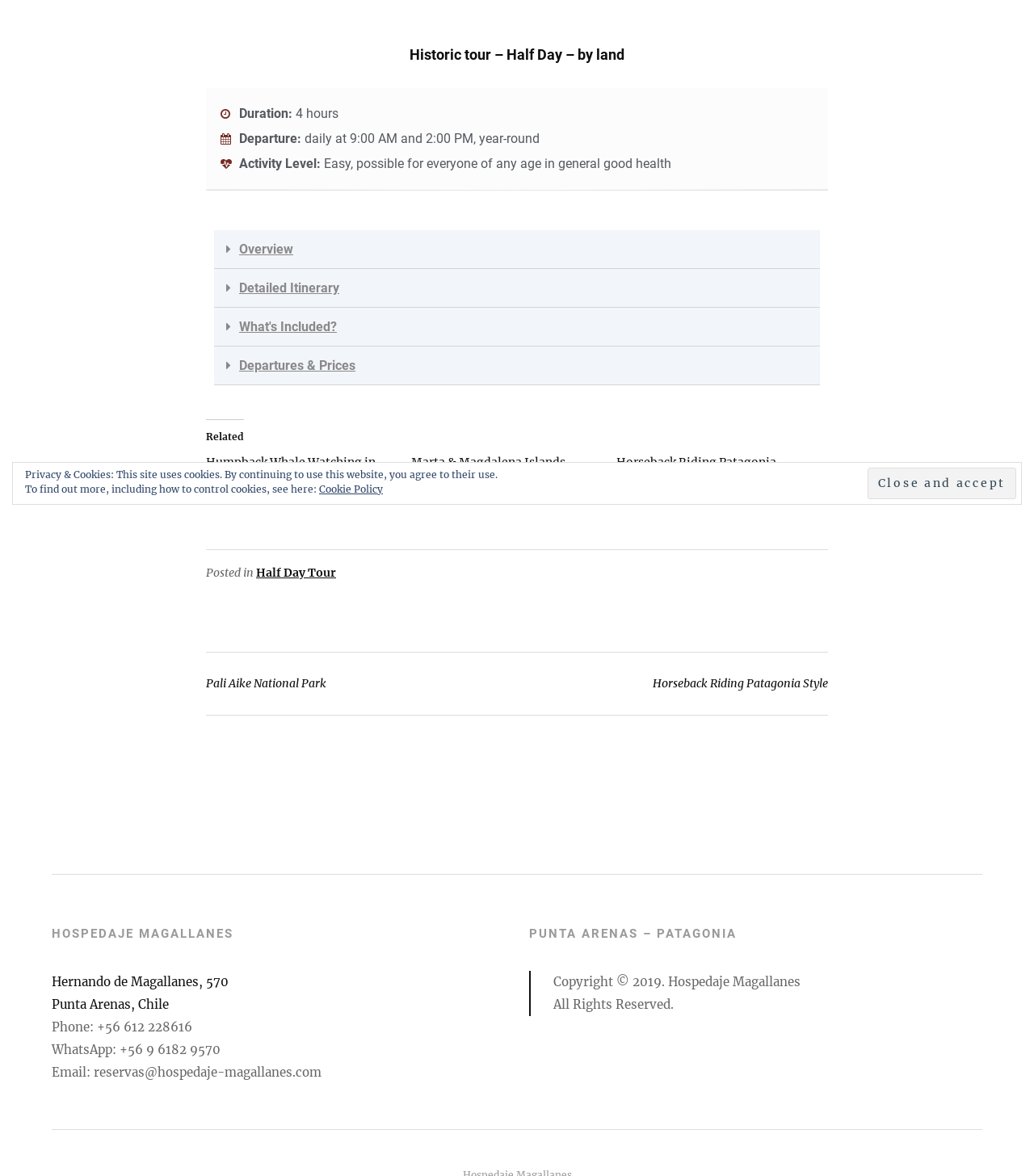Give the bounding box coordinates for the element described as: "Detailed Itinerary".

[0.231, 0.238, 0.328, 0.251]